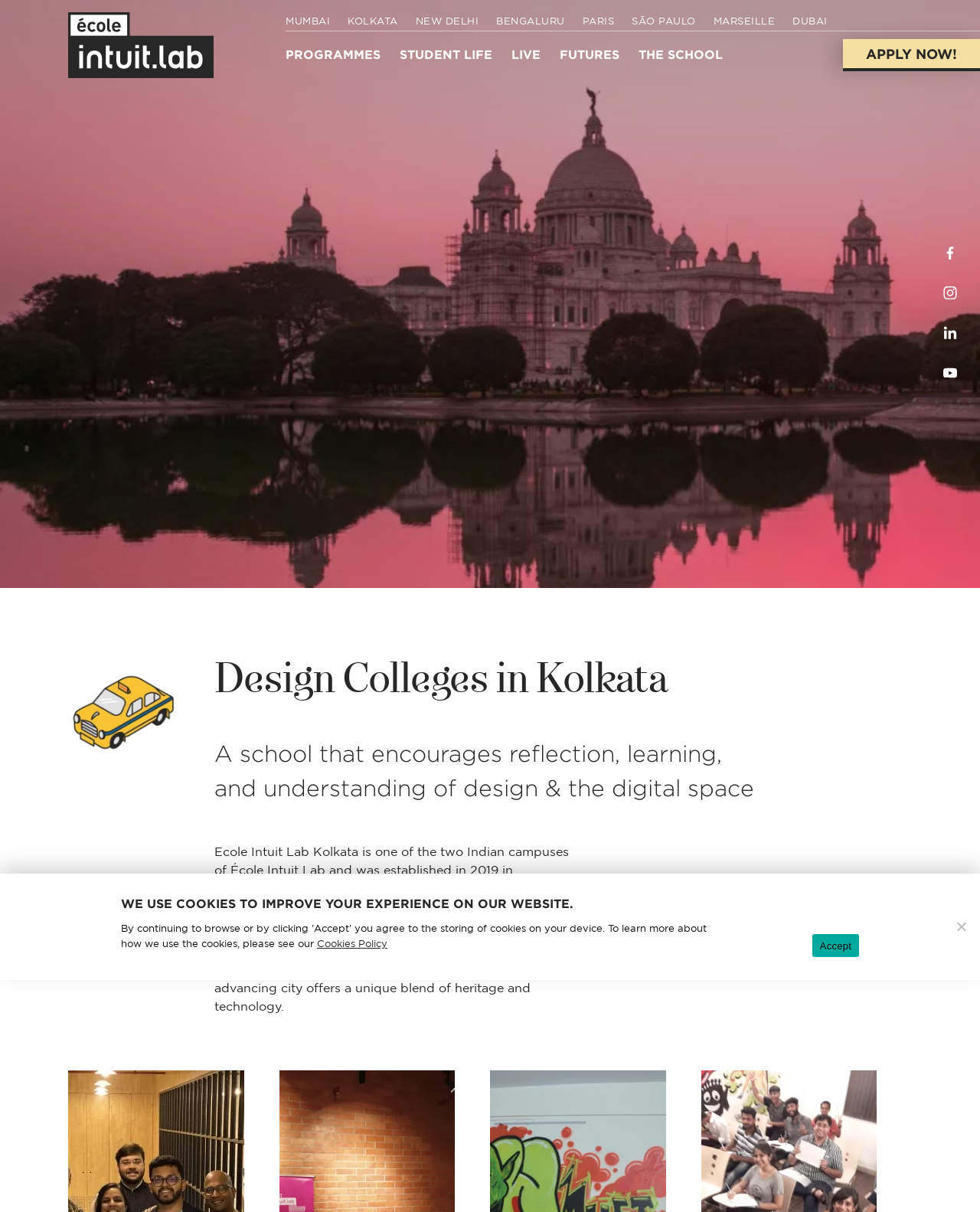Please mark the bounding box coordinates of the area that should be clicked to carry out the instruction: "Apply now for the design program".

[0.86, 0.032, 1.0, 0.059]